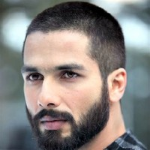What complements the buzz cut in the image?
Look at the image and answer the question using a single word or phrase.

Well-groomed beard